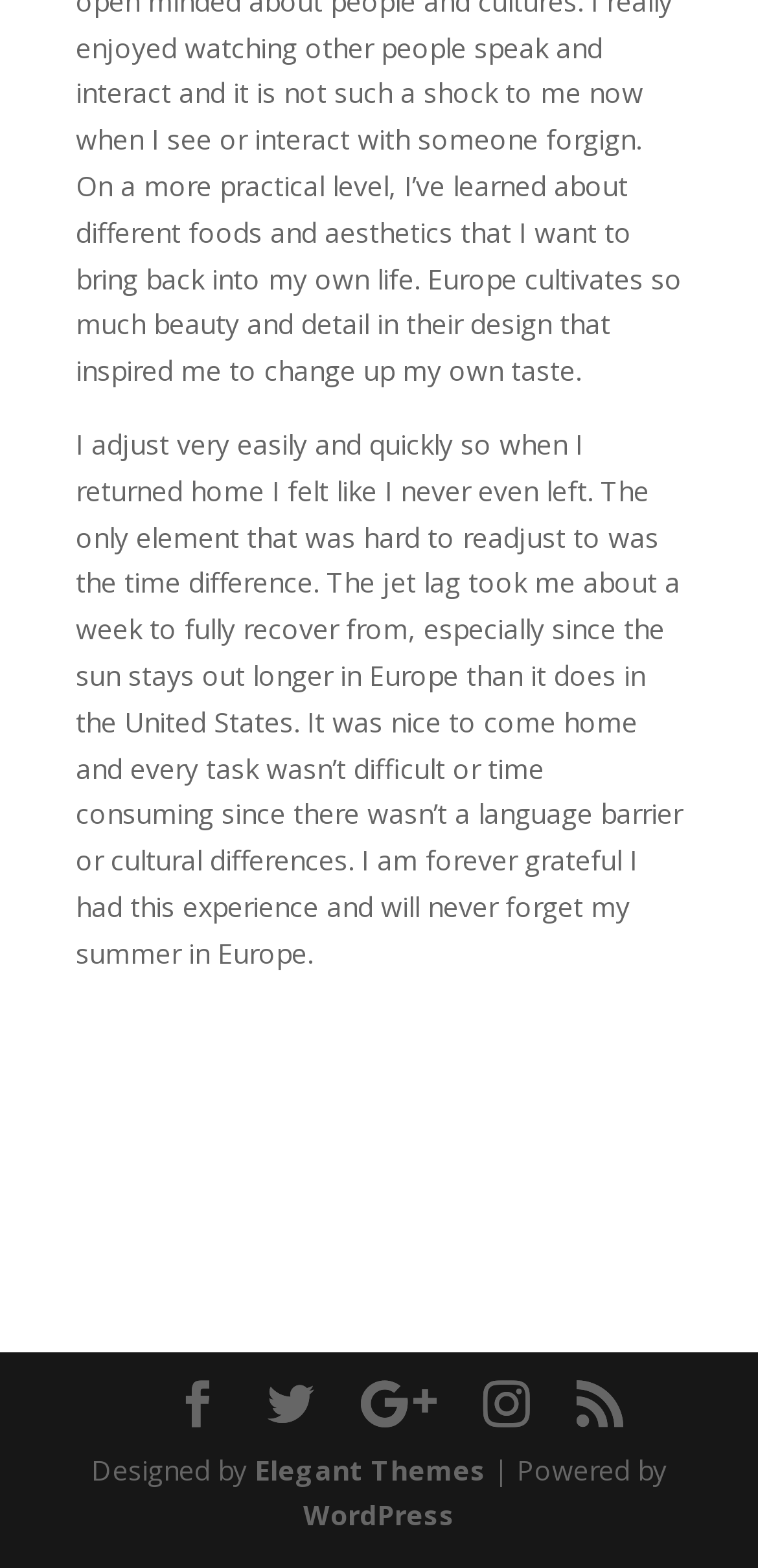Please specify the bounding box coordinates of the region to click in order to perform the following instruction: "Click the star icon".

[0.476, 0.881, 0.576, 0.911]